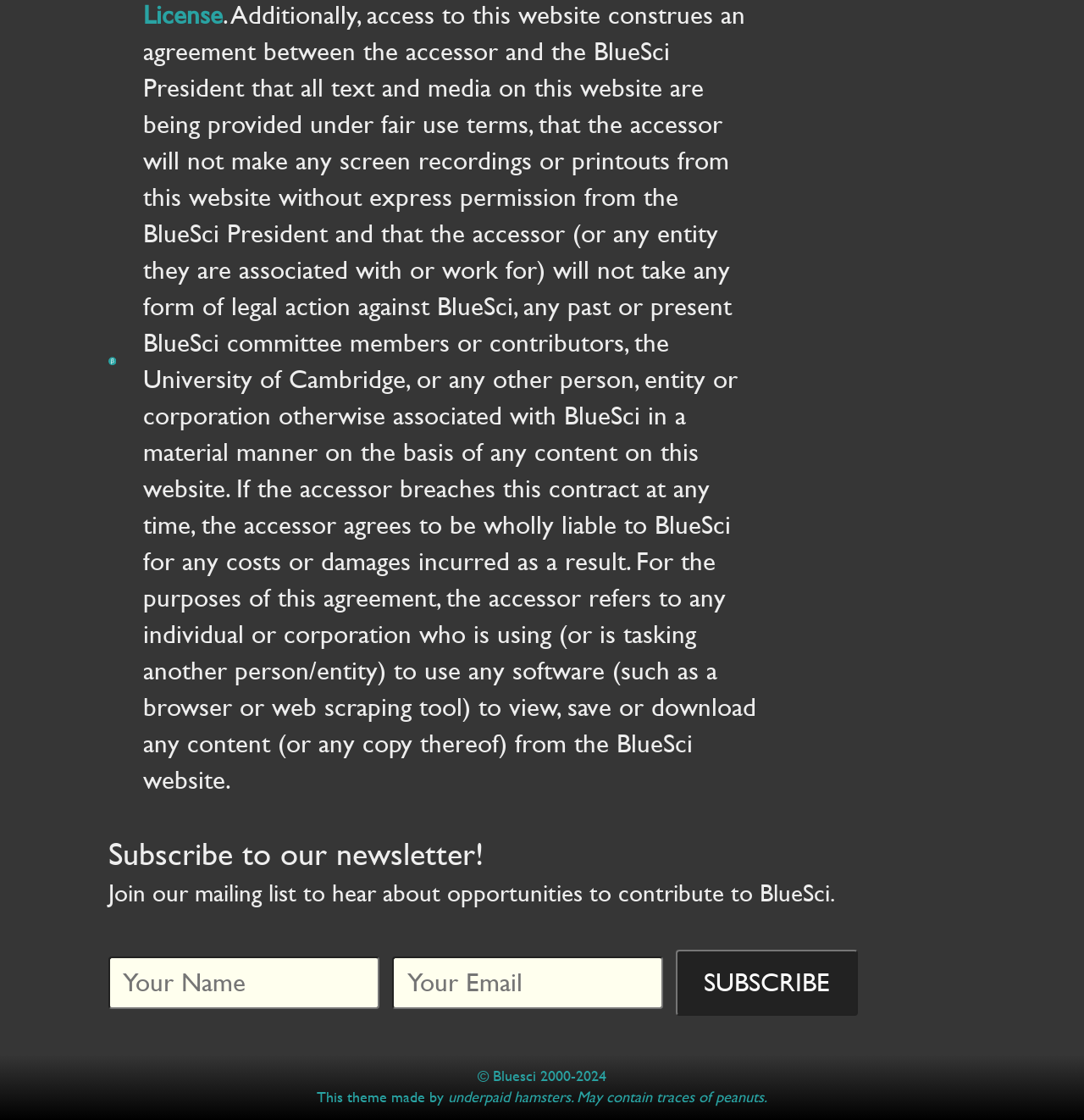Answer the question briefly using a single word or phrase: 
What is the purpose of the newsletter?

Contribute to BlueSci